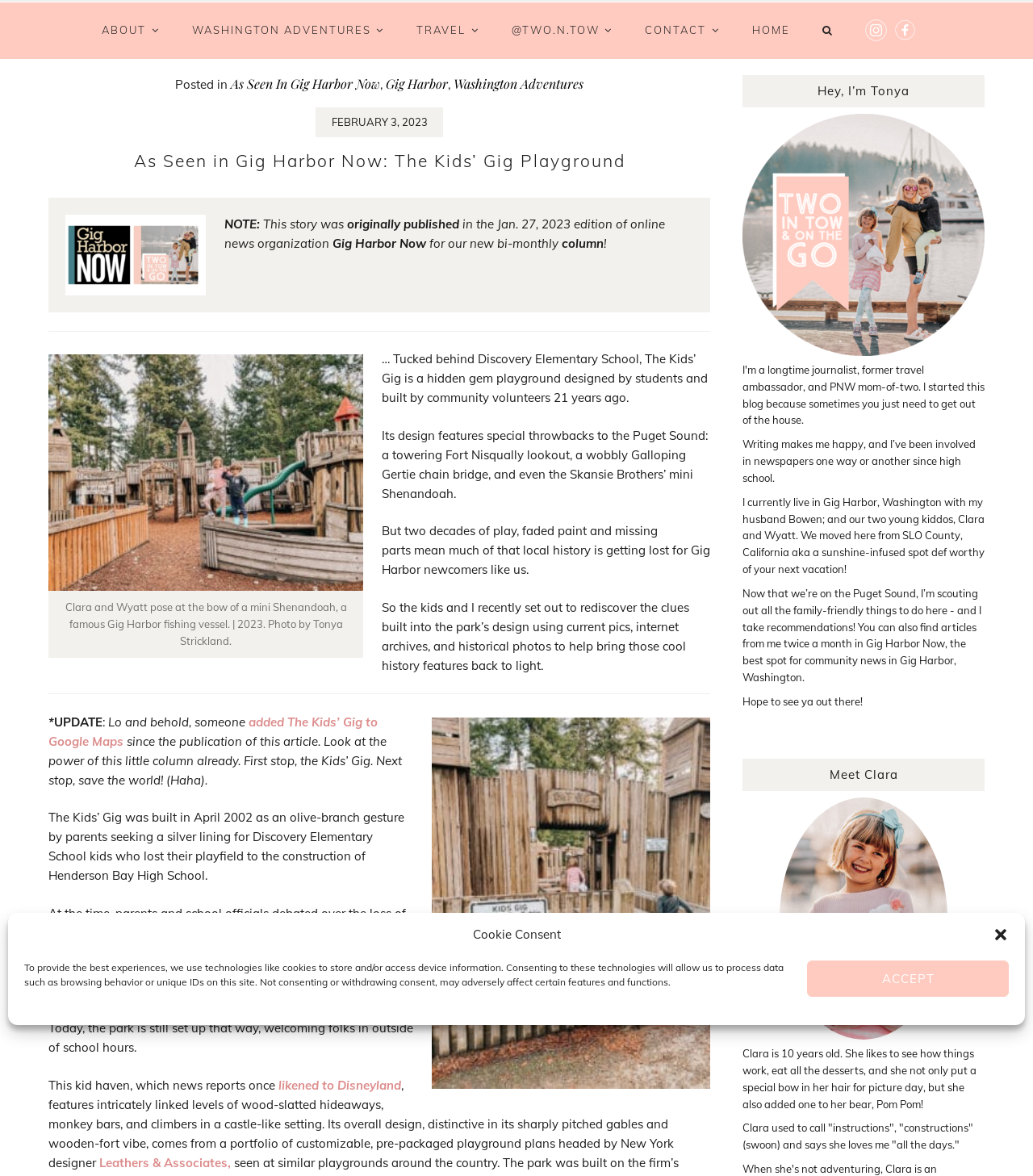Locate the bounding box coordinates of the element I should click to achieve the following instruction: "View the image of 'round-forming machine'".

None